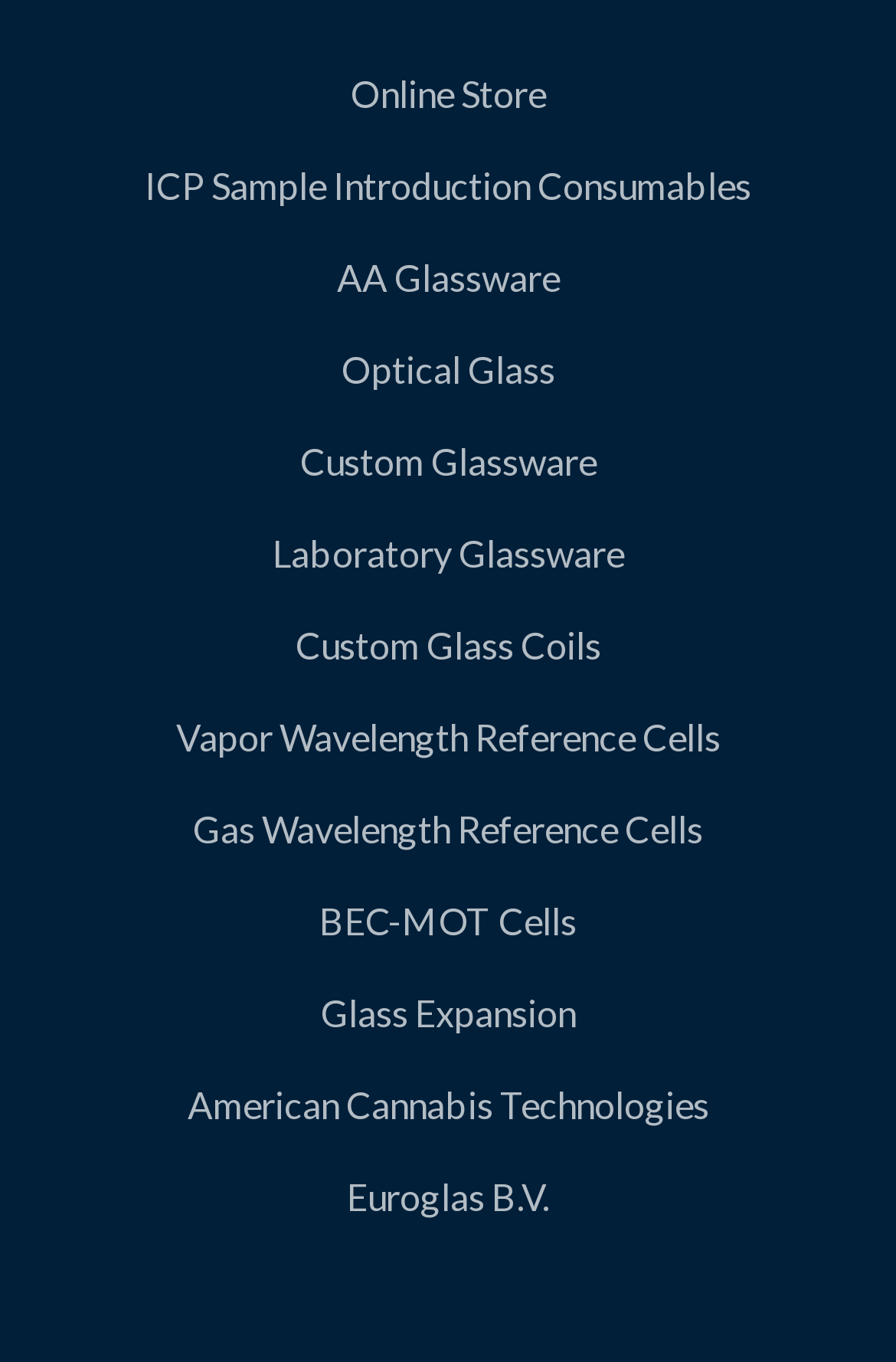Find the bounding box coordinates of the element I should click to carry out the following instruction: "browse Laboratory Glassware".

[0.021, 0.374, 0.979, 0.441]